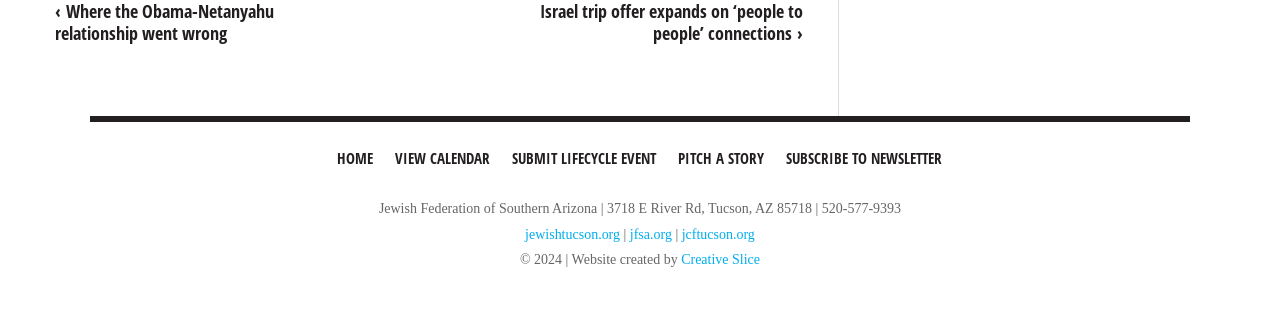Use one word or a short phrase to answer the question provided: 
How many links are there in the top navigation menu?

5